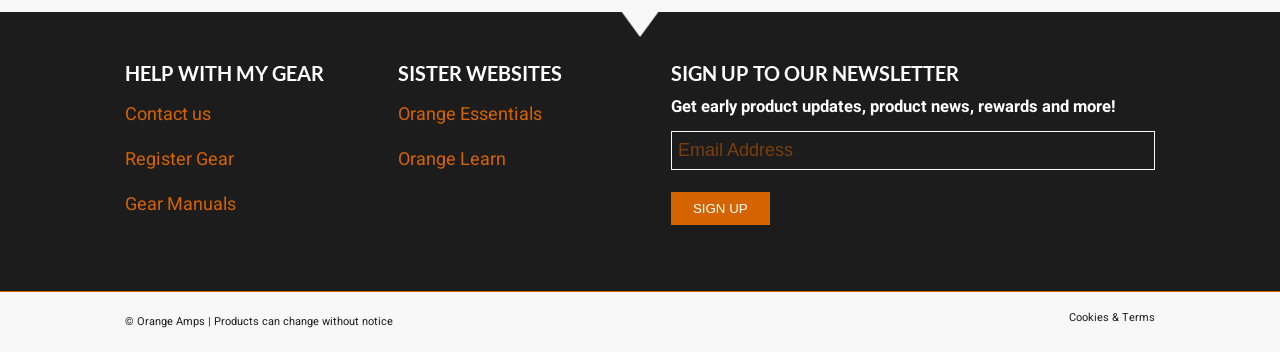What is the purpose of the 'Register Gear' link?
Give a one-word or short phrase answer based on the image.

To register gear